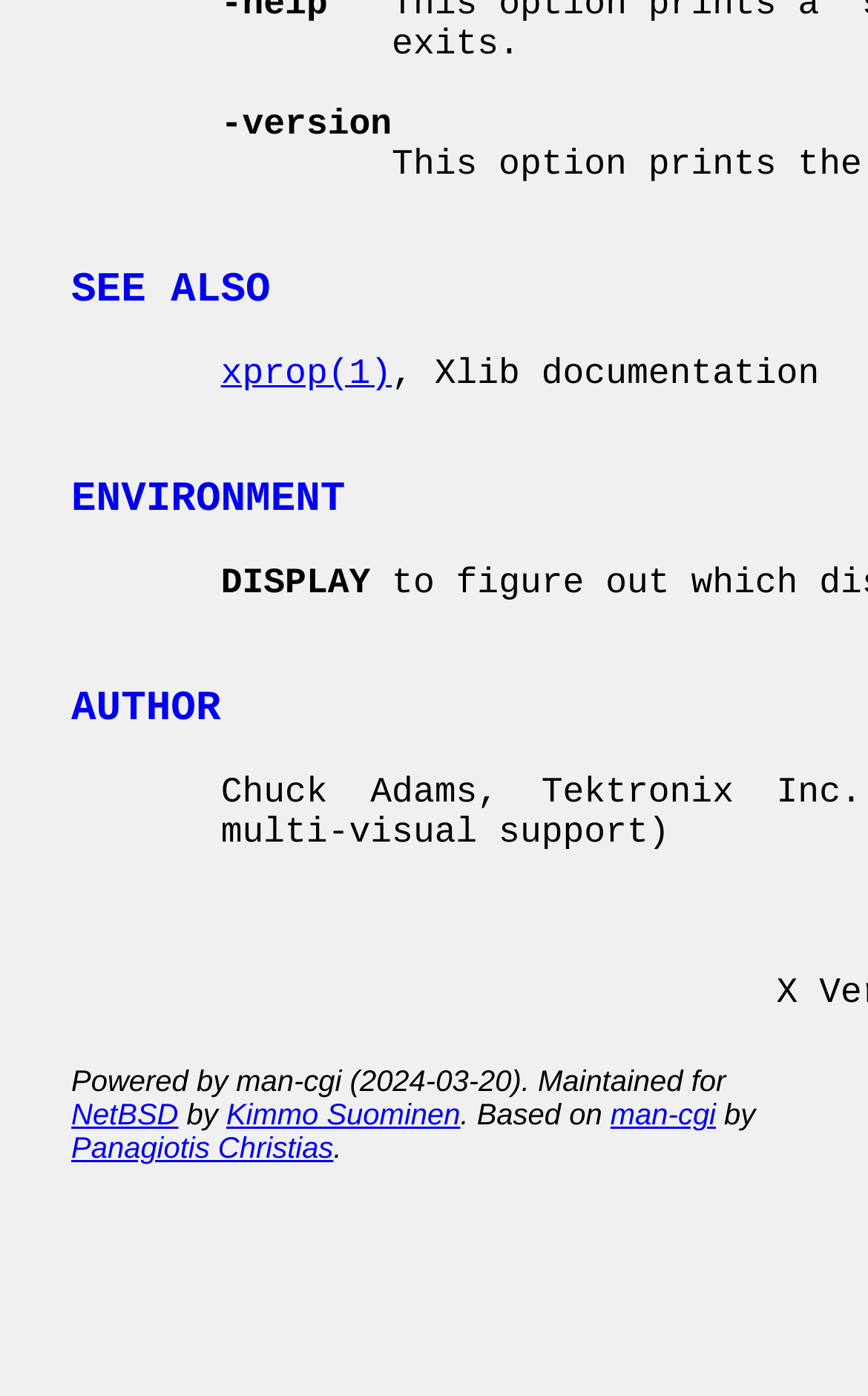Find and provide the bounding box coordinates for the UI element described here: "man-cgi". The coordinates should be given as four float numbers between 0 and 1: [left, top, right, bottom].

[0.703, 0.901, 0.825, 0.925]